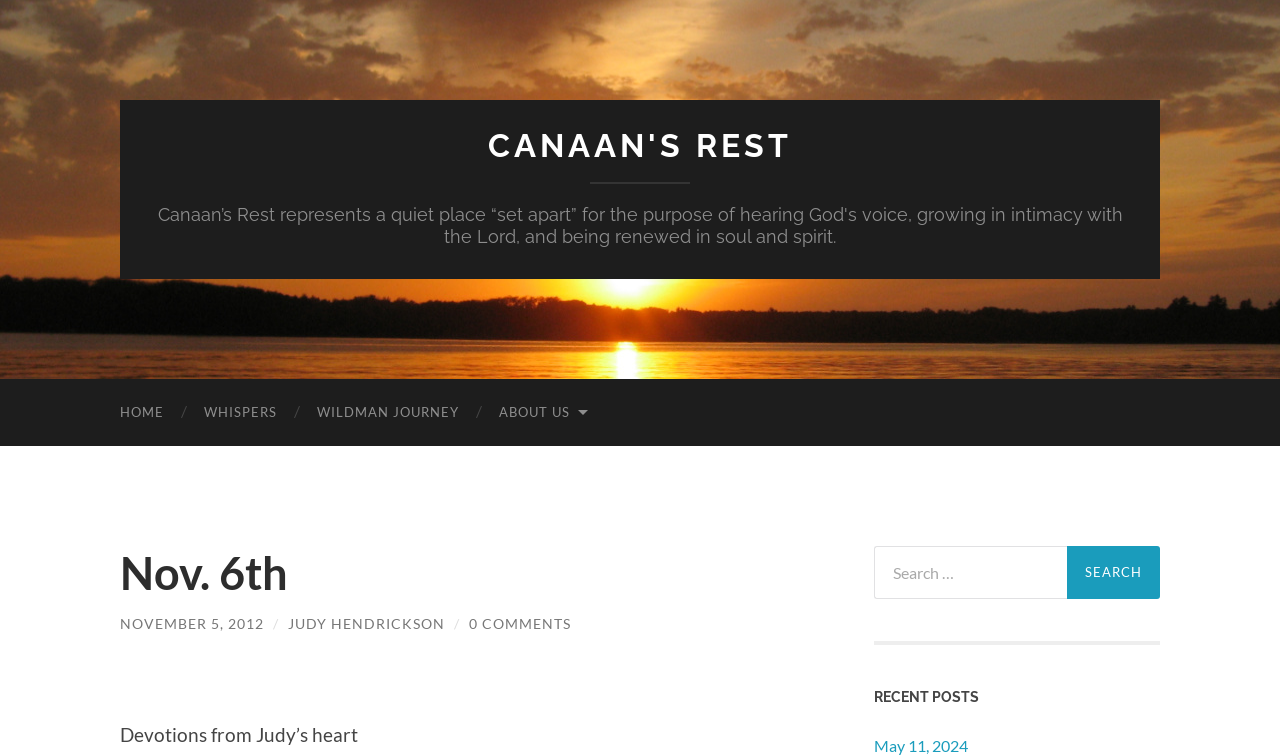Find the bounding box coordinates of the clickable area that will achieve the following instruction: "Enlarge the product image".

None